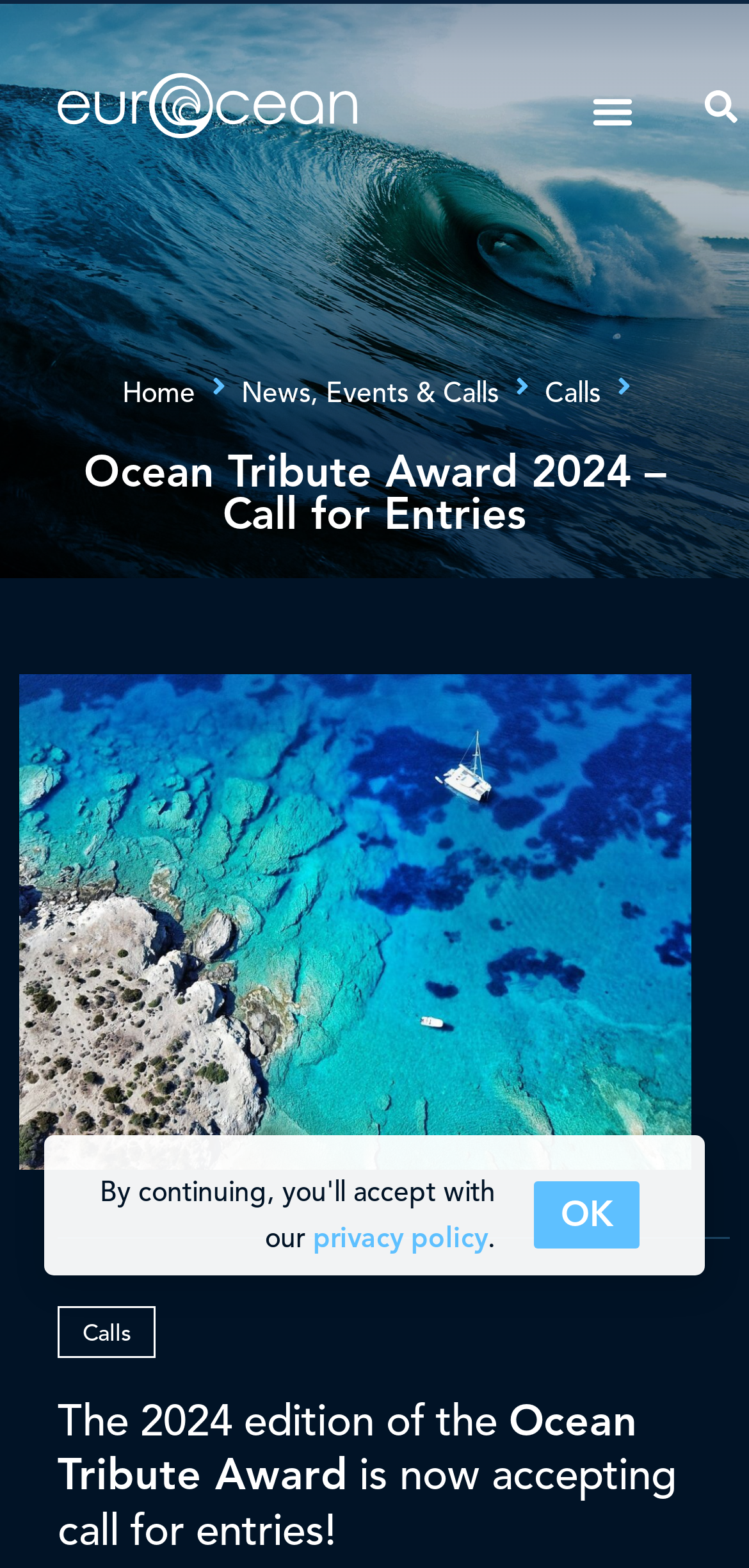Please study the image and answer the question comprehensively:
How many navigation links are there?

There are three navigation links: 'Home', 'News, Events & Calls', and 'Calls'. These links are located at the top of the webpage, below the menu toggle button.